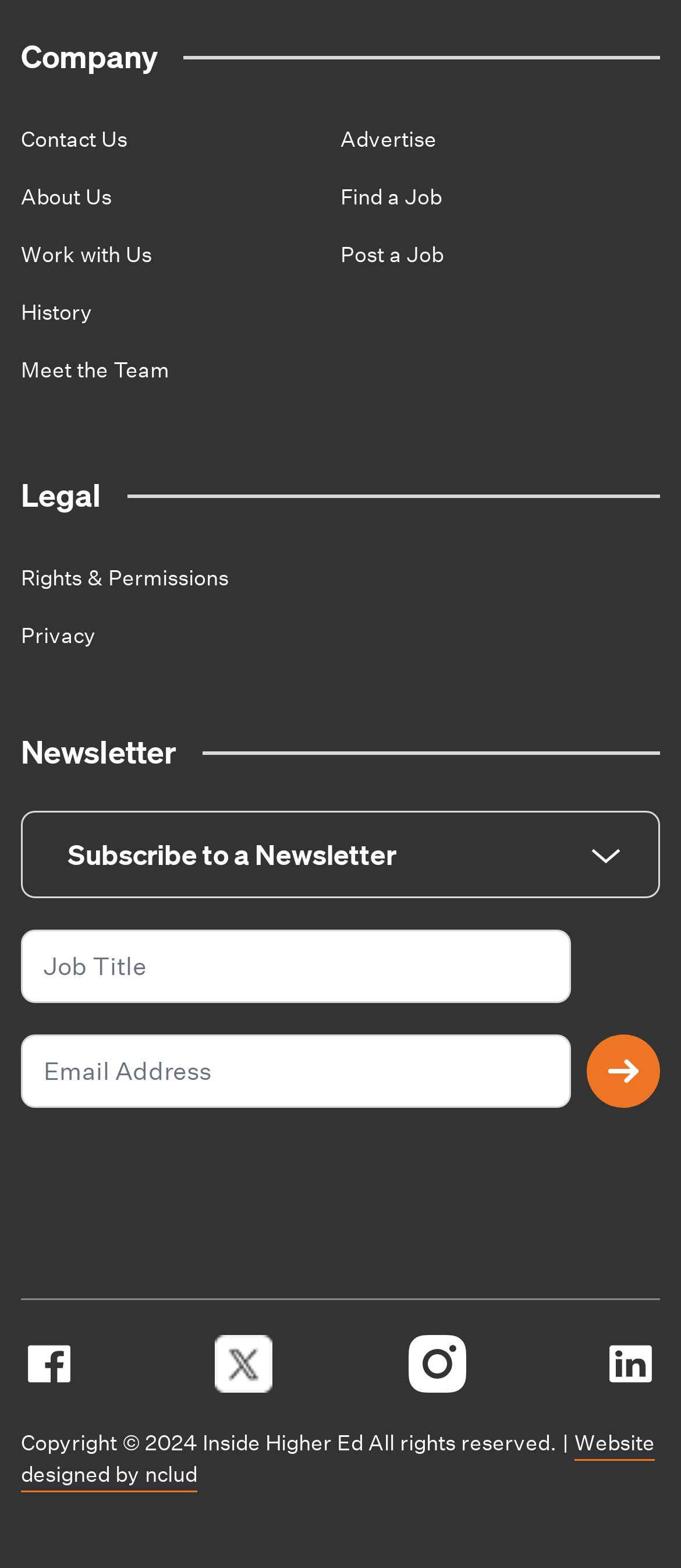Determine the bounding box coordinates of the clickable element necessary to fulfill the instruction: "Subscribe to a Newsletter". Provide the coordinates as four float numbers within the 0 to 1 range, i.e., [left, top, right, bottom].

[0.031, 0.517, 0.969, 0.573]